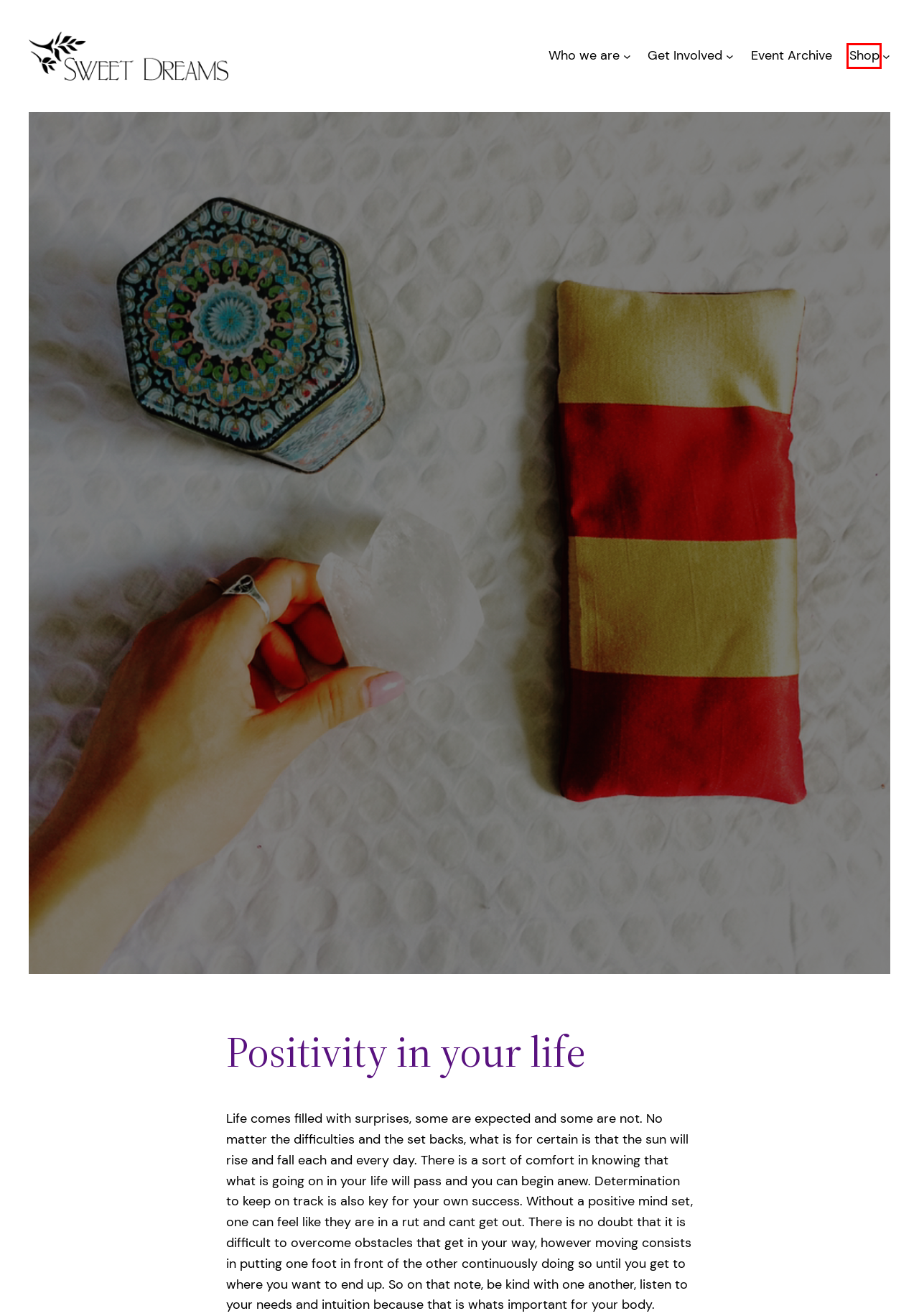Analyze the webpage screenshot with a red bounding box highlighting a UI element. Select the description that best matches the new webpage after clicking the highlighted element. Here are the options:
A. Blog – Sweet Dreams Project
B. mint – Sweet Dreams Project
C. Partners – Sweet Dreams Project
D. Sweet Dreams Project – Big Scents, Big Dreams, Small Pillows
E. positivity – Sweet Dreams Project
F. Shop – Sweet Dreams Project
G. life – Sweet Dreams Project
H. sweetdreams – Sweet Dreams Project

F